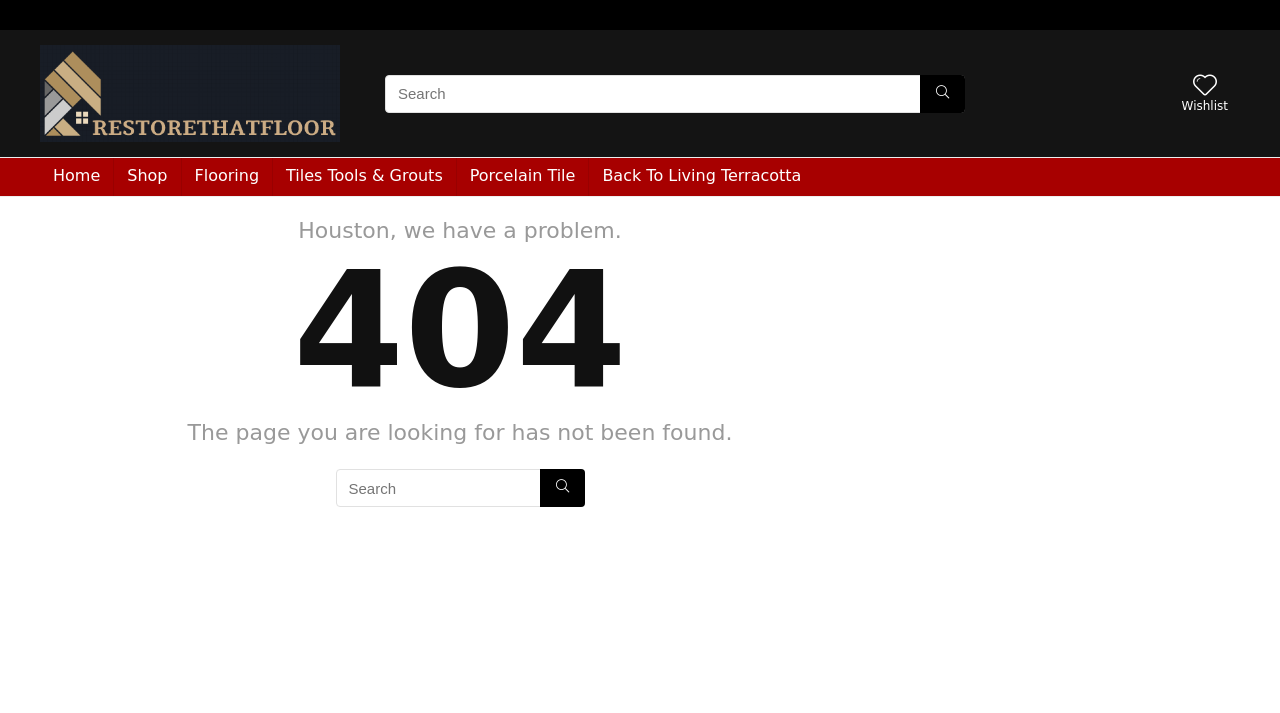Please specify the bounding box coordinates of the element that should be clicked to execute the given instruction: 'click Wishlist link'. Ensure the coordinates are four float numbers between 0 and 1, expressed as [left, top, right, bottom].

[0.923, 0.139, 0.959, 0.159]